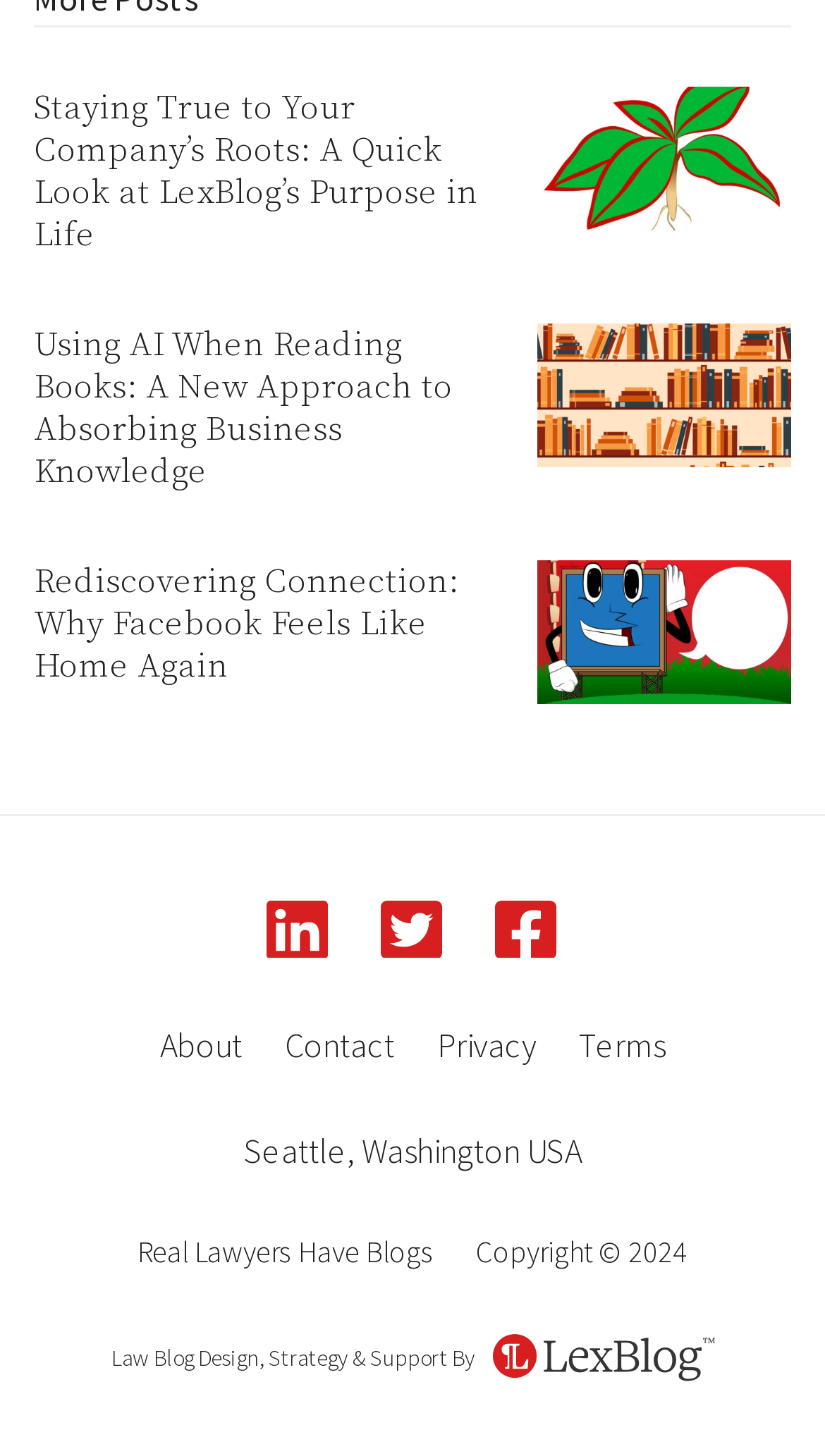Return the bounding box coordinates of the UI element that corresponds to this description: "LexBlog". The coordinates must be given as four float numbers in the range of 0 and 1, [left, top, right, bottom].

[0.596, 0.917, 0.865, 0.949]